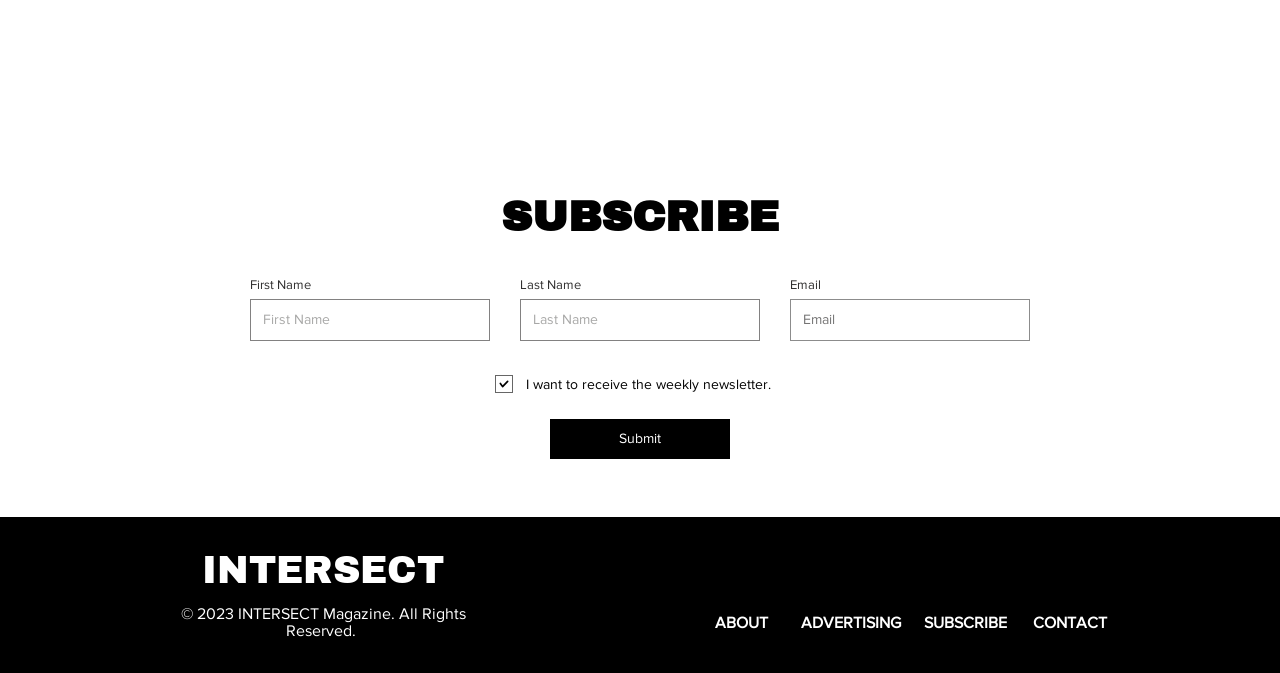Use one word or a short phrase to answer the question provided: 
What is the function of the checkbox?

Newsletter subscription